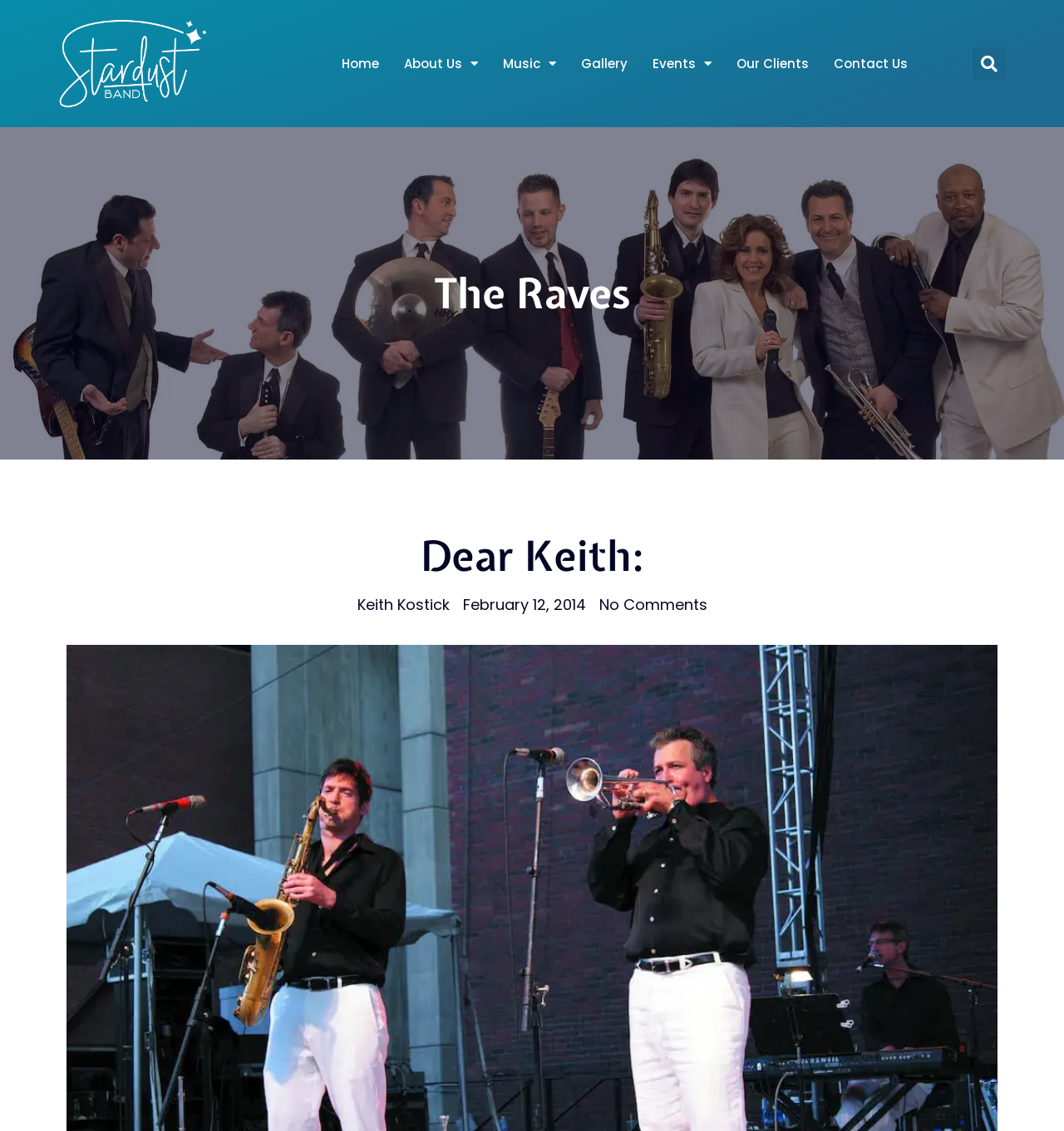Determine the bounding box coordinates for the region that must be clicked to execute the following instruction: "search something".

[0.905, 0.042, 0.945, 0.071]